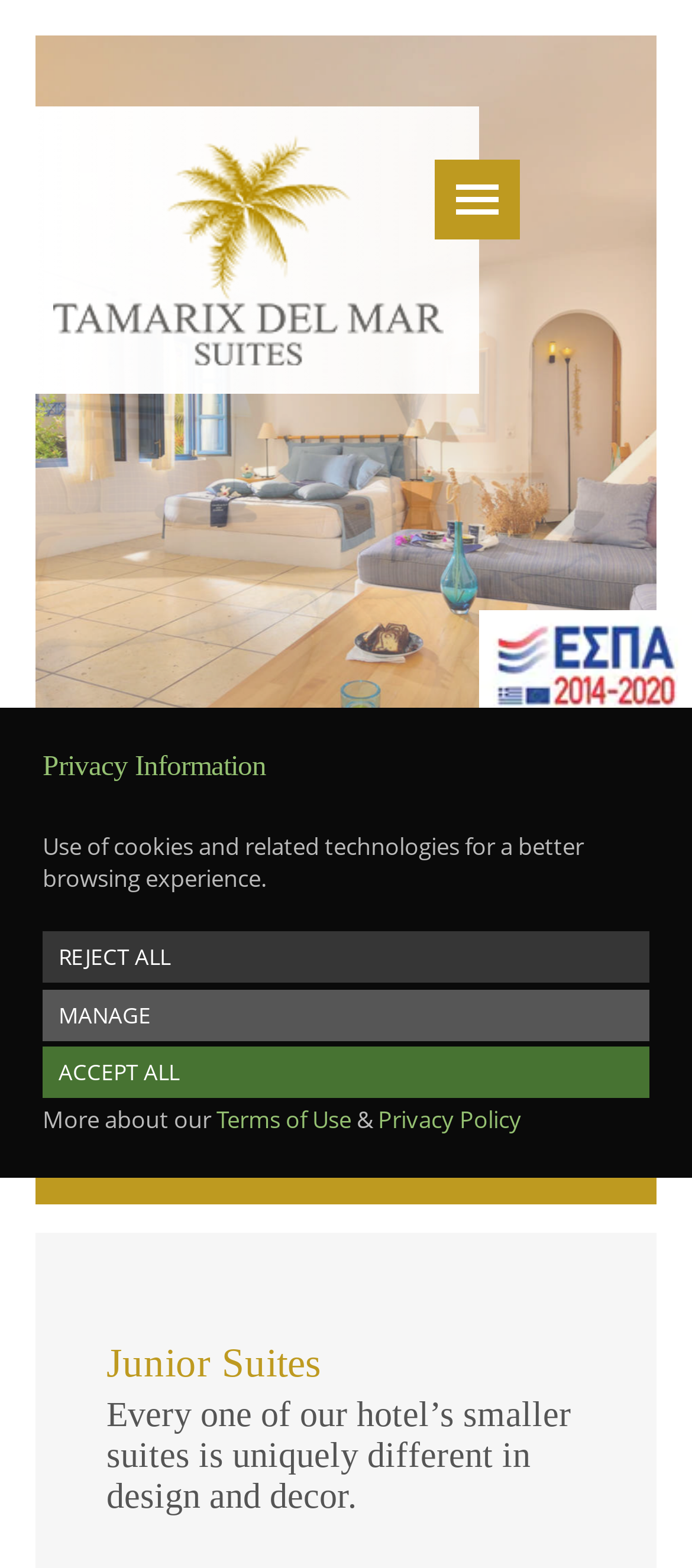What is the theme of the hotel's design?
Provide an in-depth and detailed answer to the question.

The webpage mentions that the Junior Suites have a spacious veranda overlooking the beautiful architecturally landscaped pool area, indicating that the hotel's design theme is focused on architectural landscaping.